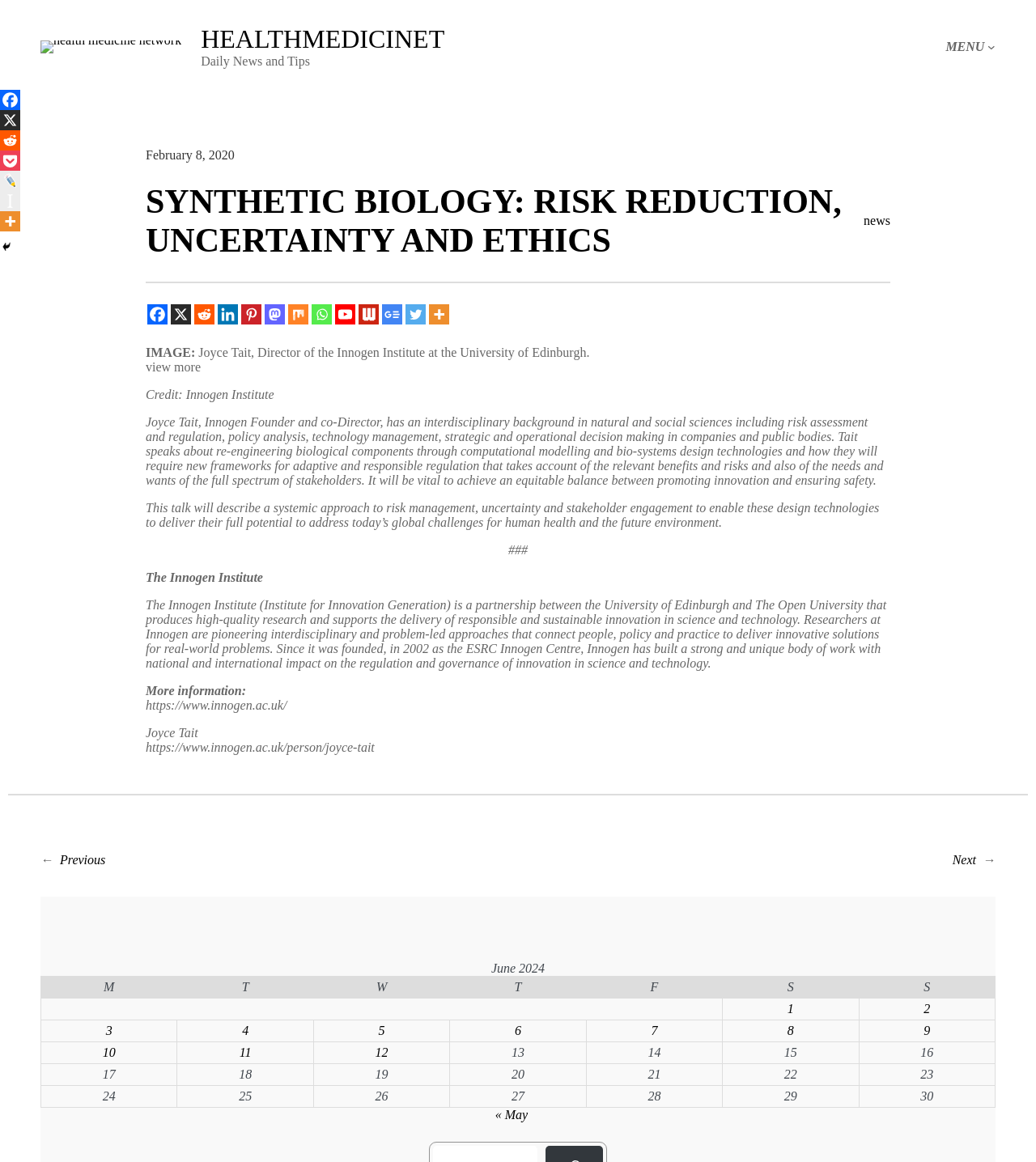Explain the webpage in detail.

The webpage is about synthetic biology, risk reduction, uncertainty, and ethics. At the top, there is a header section with a logo and a navigation menu. Below the header, there is a main section with a title "Synthetic biology: Risk reduction, uncertainty and ethics" and a date "February 8, 2020". 

On the left side of the main section, there are social media links, including Facebook, X, Reddit, and more. Below the social media links, there is a figure with a caption describing an image of Joyce Tait, the Director of the Innogen Institute at the University of Edinburgh. 

The main content of the webpage is a text about Joyce Tait's talk on re-engineering biological components through computational modelling and bio-systems design technologies. The text describes the need for new frameworks for adaptive and responsible regulation that takes account of the relevant benefits and risks and also of the needs and wants of the full spectrum of stakeholders.

Below the main content, there is a section about the Innogen Institute, which is a partnership between the University of Edinburgh and The Open University that produces high-quality research and supports the delivery of responsible and sustainable innovation in science and technology.

At the bottom of the webpage, there is a table showing a calendar for June 2024, with links to posts published on each day. There are also links to previous and next pages.